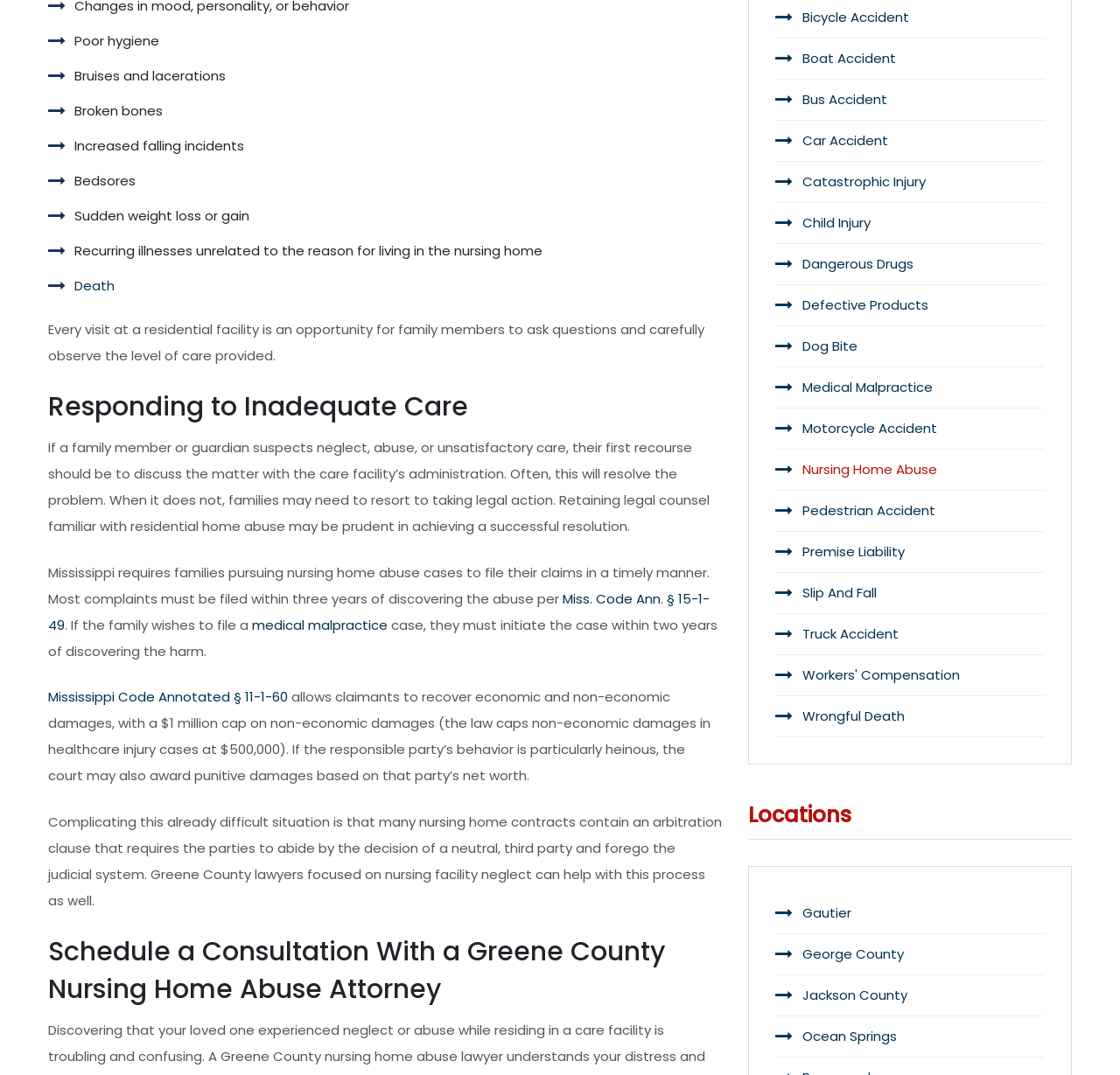Using the information in the image, could you please answer the following question in detail:
What other practice areas are listed on the webpage?

The webpage lists various practice areas, including boat accident, bus accident, car accident, catastrophic injury, child injury, dangerous drugs, defective products, dog bite, medical malpractice, motorcycle accident, pedestrian accident, premise liability, slip and fall, truck accident, and workers' compensation.